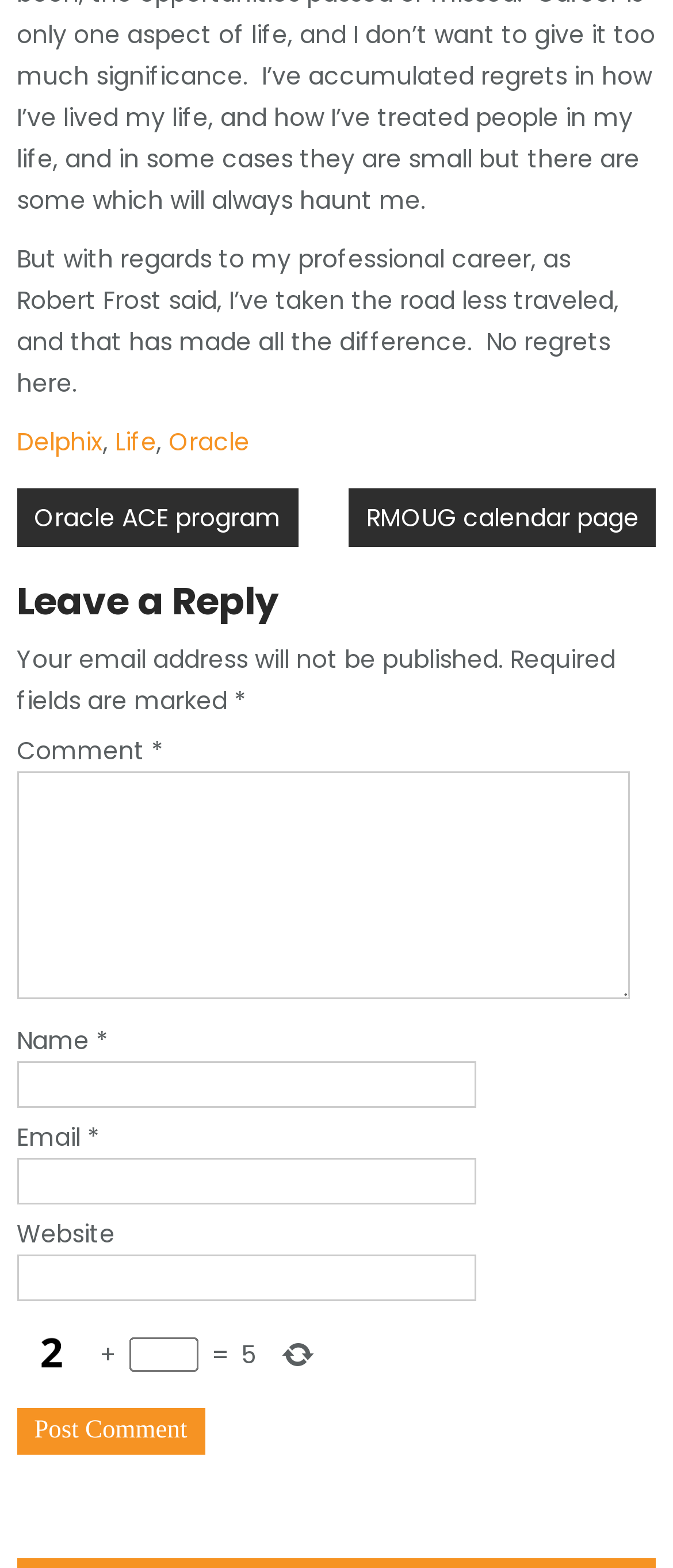What are the three links at the top of the page?
Look at the image and respond with a one-word or short phrase answer.

Delphix, Life, Oracle